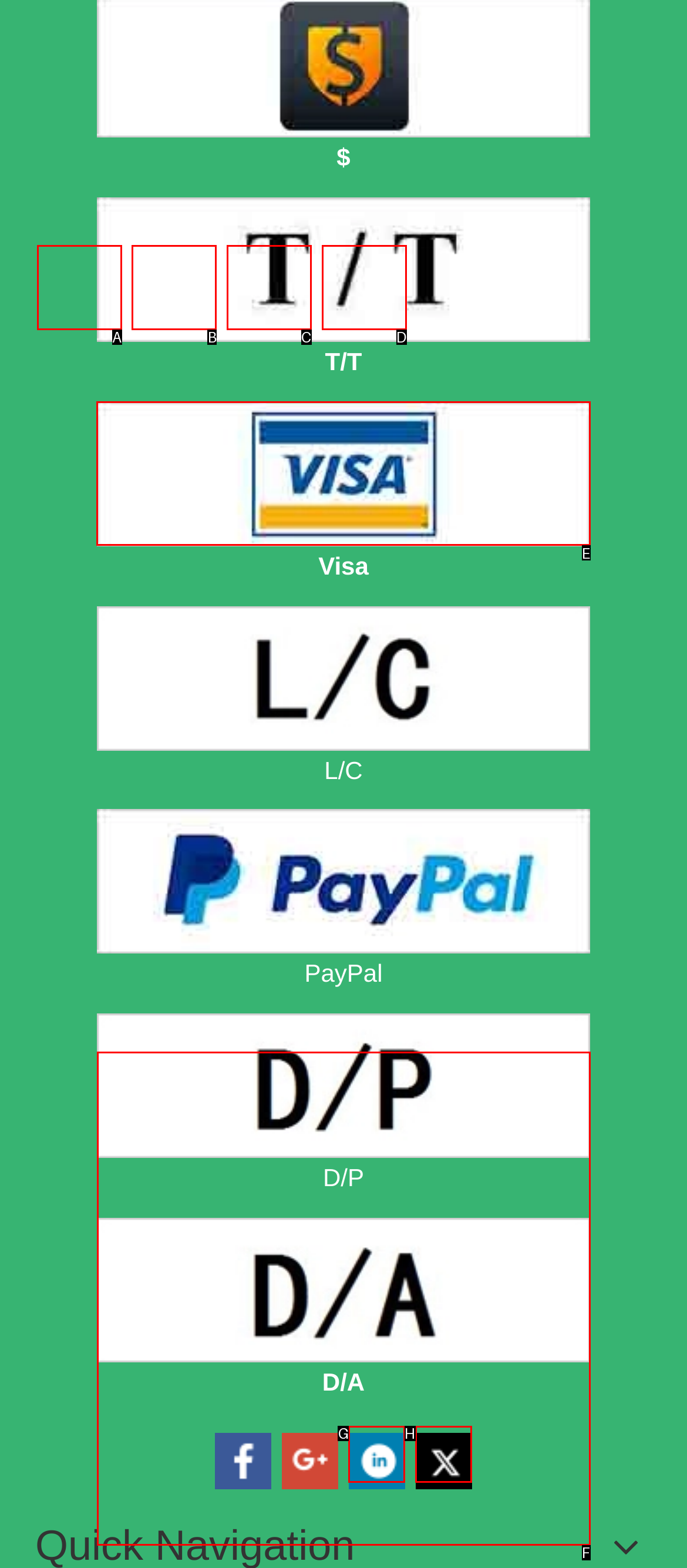Identify the HTML element to click to execute this task: click the Visa image Respond with the letter corresponding to the proper option.

E